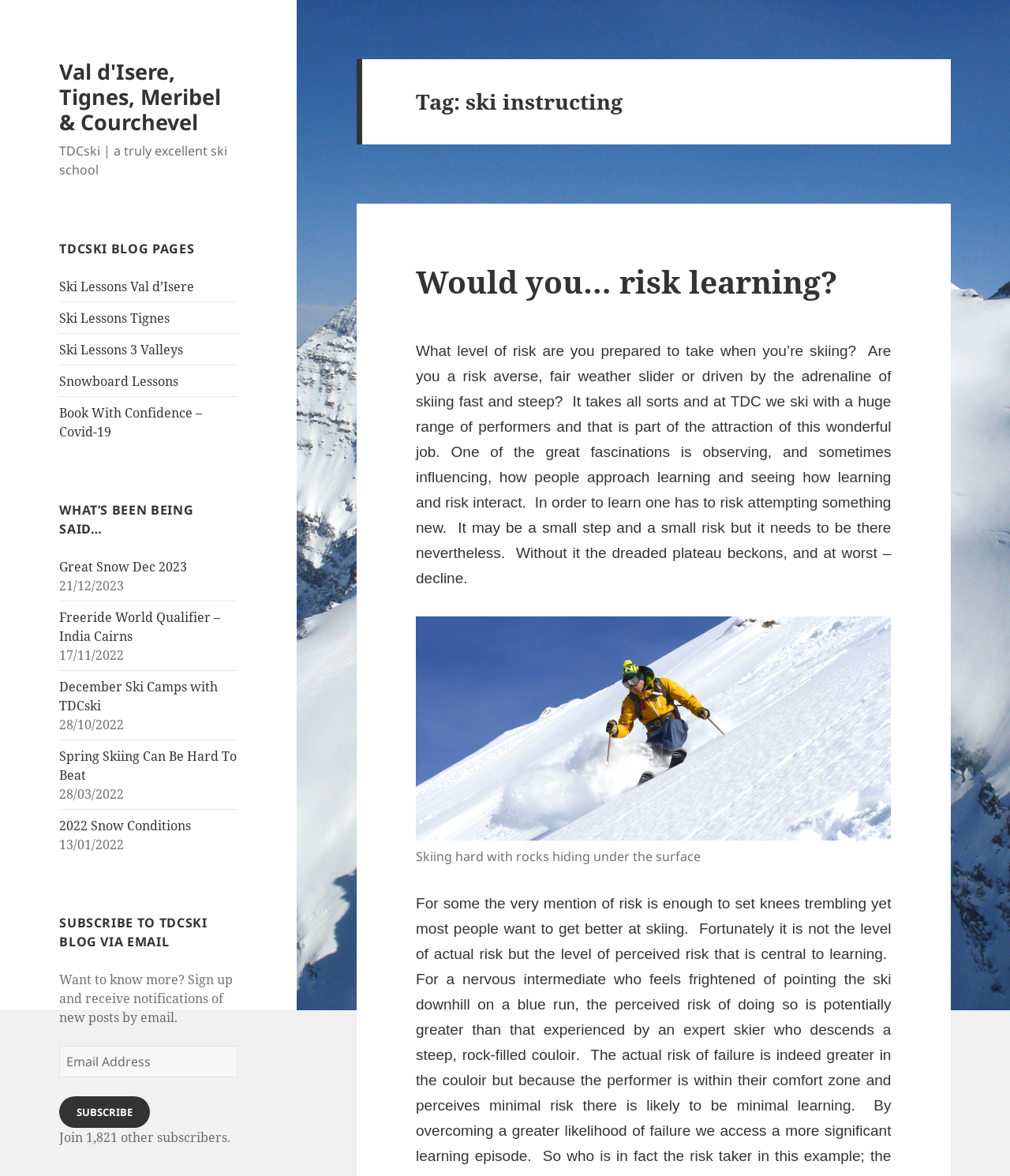Pinpoint the bounding box coordinates of the element you need to click to execute the following instruction: "Click on 'Book With Confidence – Covid-19'". The bounding box should be represented by four float numbers between 0 and 1, in the format [left, top, right, bottom].

[0.059, 0.343, 0.2, 0.374]